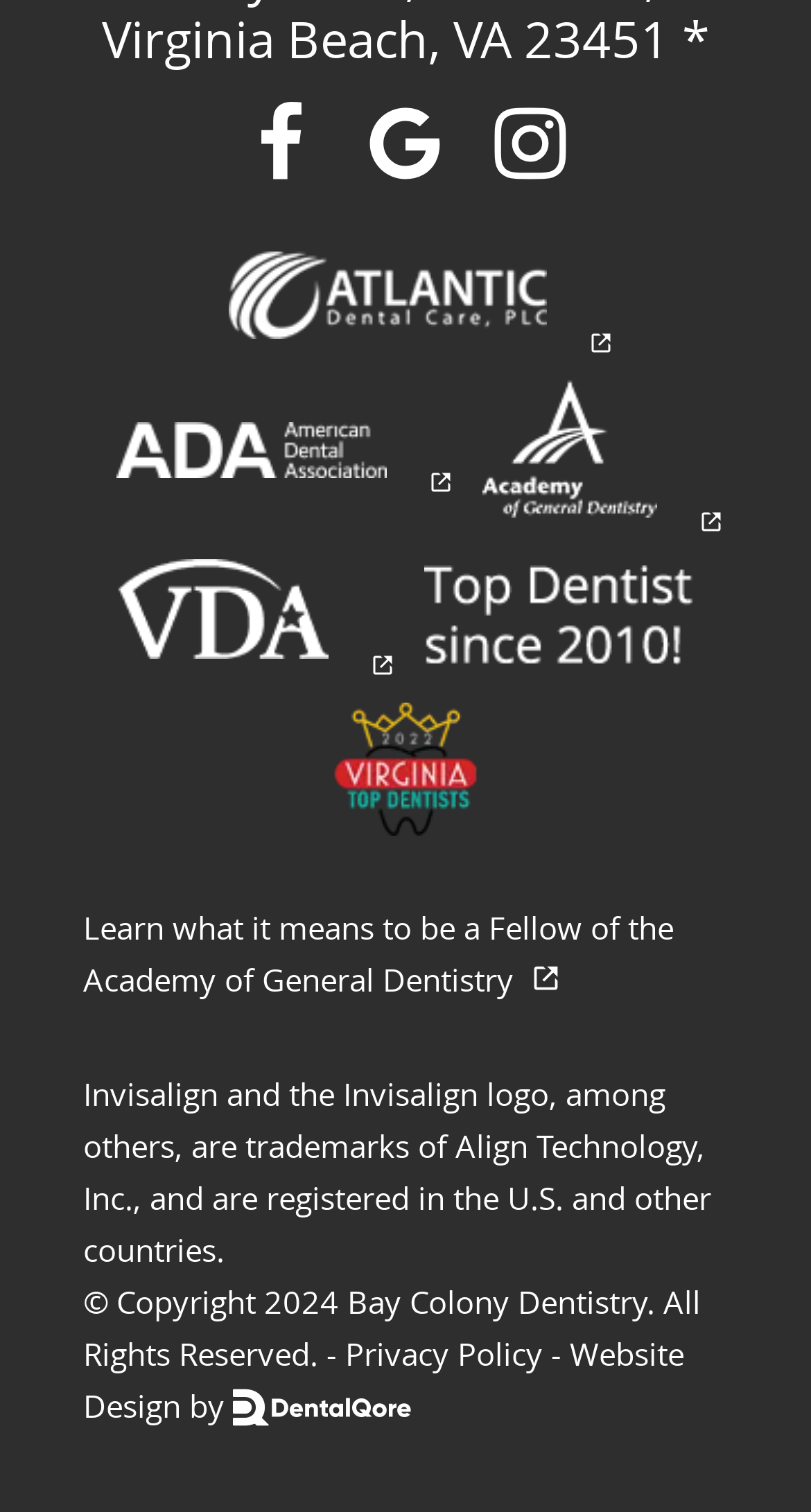Determine the bounding box coordinates of the element's region needed to click to follow the instruction: "Explore DE YMCA offers free memberships to 6th graders". Provide these coordinates as four float numbers between 0 and 1, formatted as [left, top, right, bottom].

None